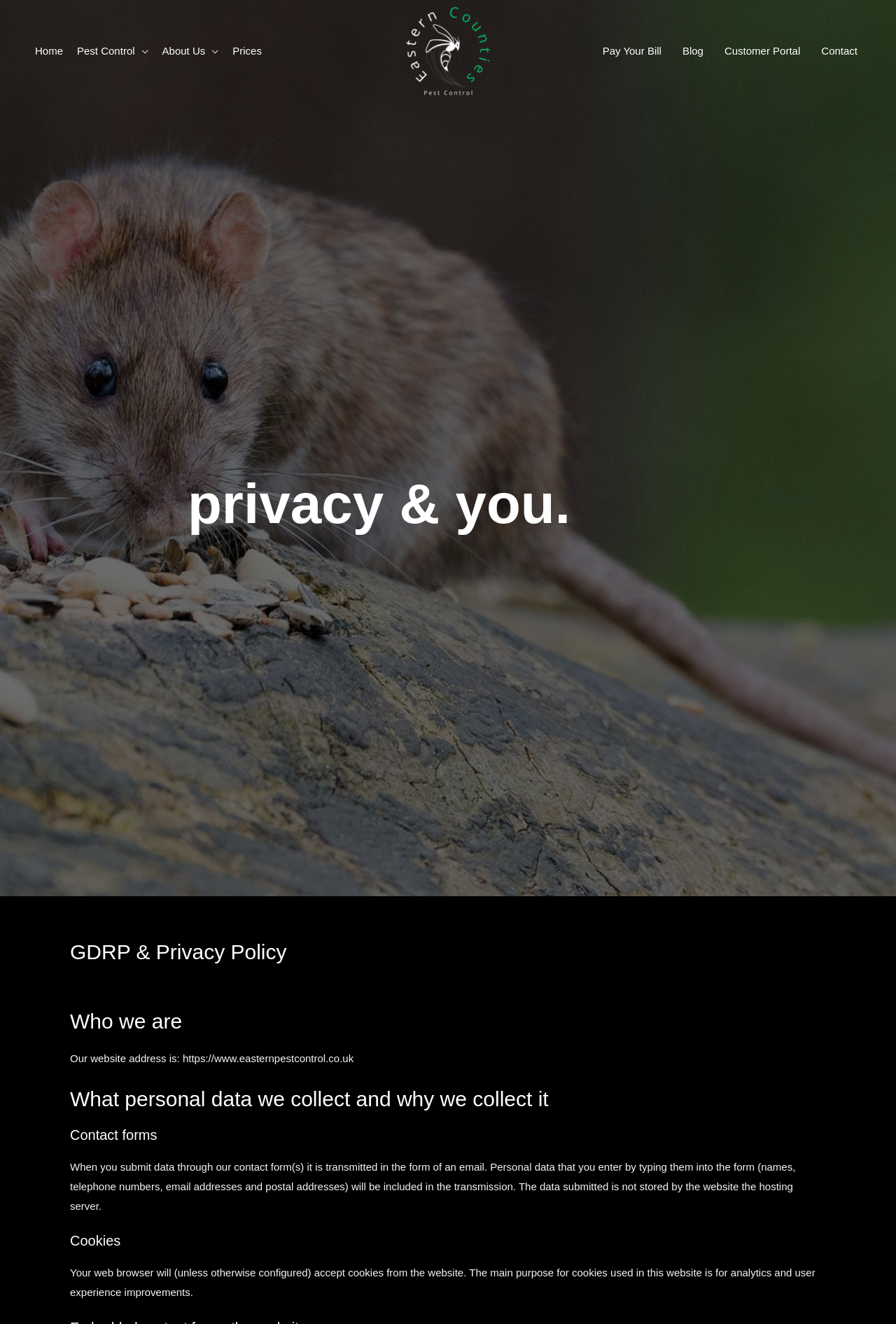Write an extensive caption that covers every aspect of the webpage.

This webpage is about the privacy policy of Eastern Pest Control, a pest control service provider in Braintree, Sudbury, and Halstead. At the top of the page, there is a navigation menu with links to "Home", "Pest Control", "About Us", and "Prices". Below this menu, there is a logo of Eastern Pest Control, which is an image with the company name.

On the top-right side of the page, there is another navigation menu with links to "Pay Your Bill", "Blog", "Customer Portal", and "Contact". Below this menu, there is a heading that reads "Privacy & You". 

The main content of the page is divided into sections, each with a heading. The sections include "GDRP & Privacy Policy", "Who we are", "What personal data we collect and why we collect it", "Contact forms", and "Cookies". 

Under the "Contact forms" section, there is a paragraph of text that explains how personal data is transmitted when submitting data through the contact form. Below this, there is another paragraph of text under the "Cookies" section, which explains the purpose of cookies used on the website.